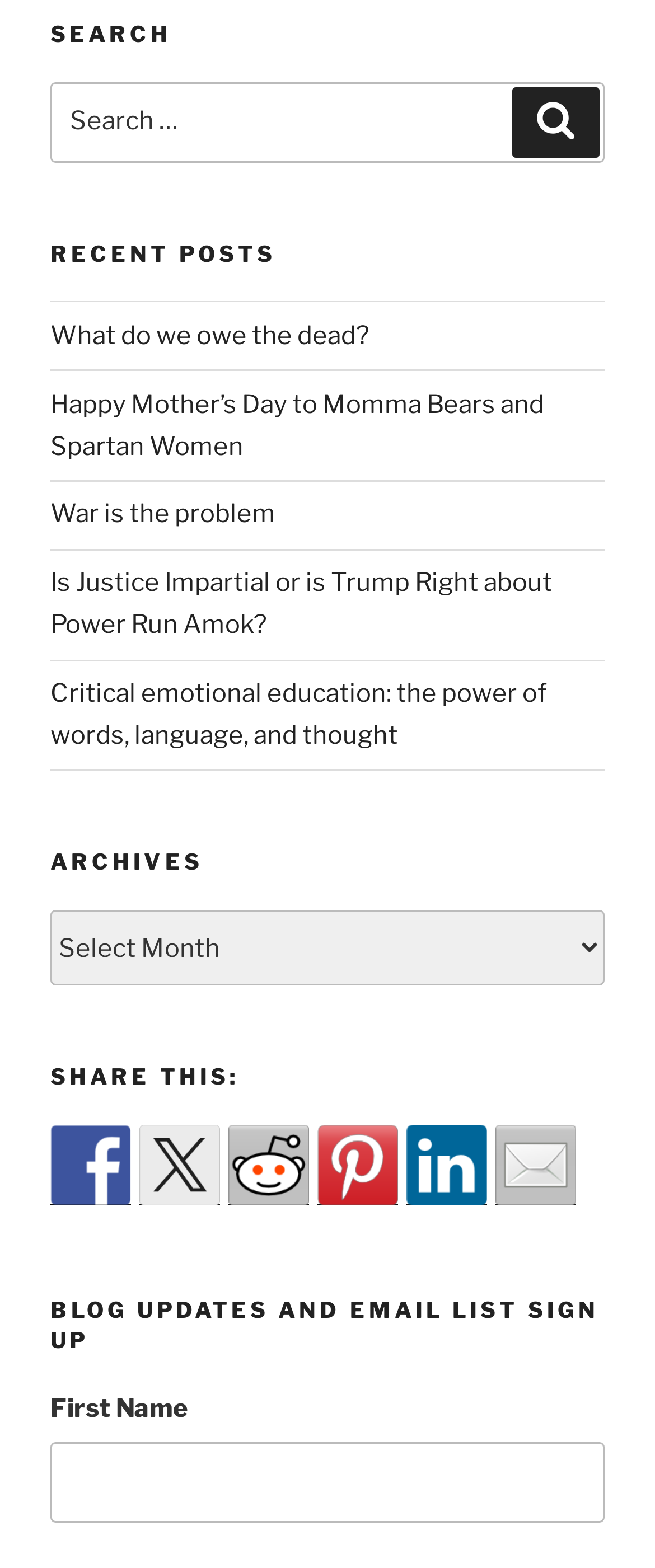Please answer the following question using a single word or phrase: 
What is the purpose of the search box?

Search for posts